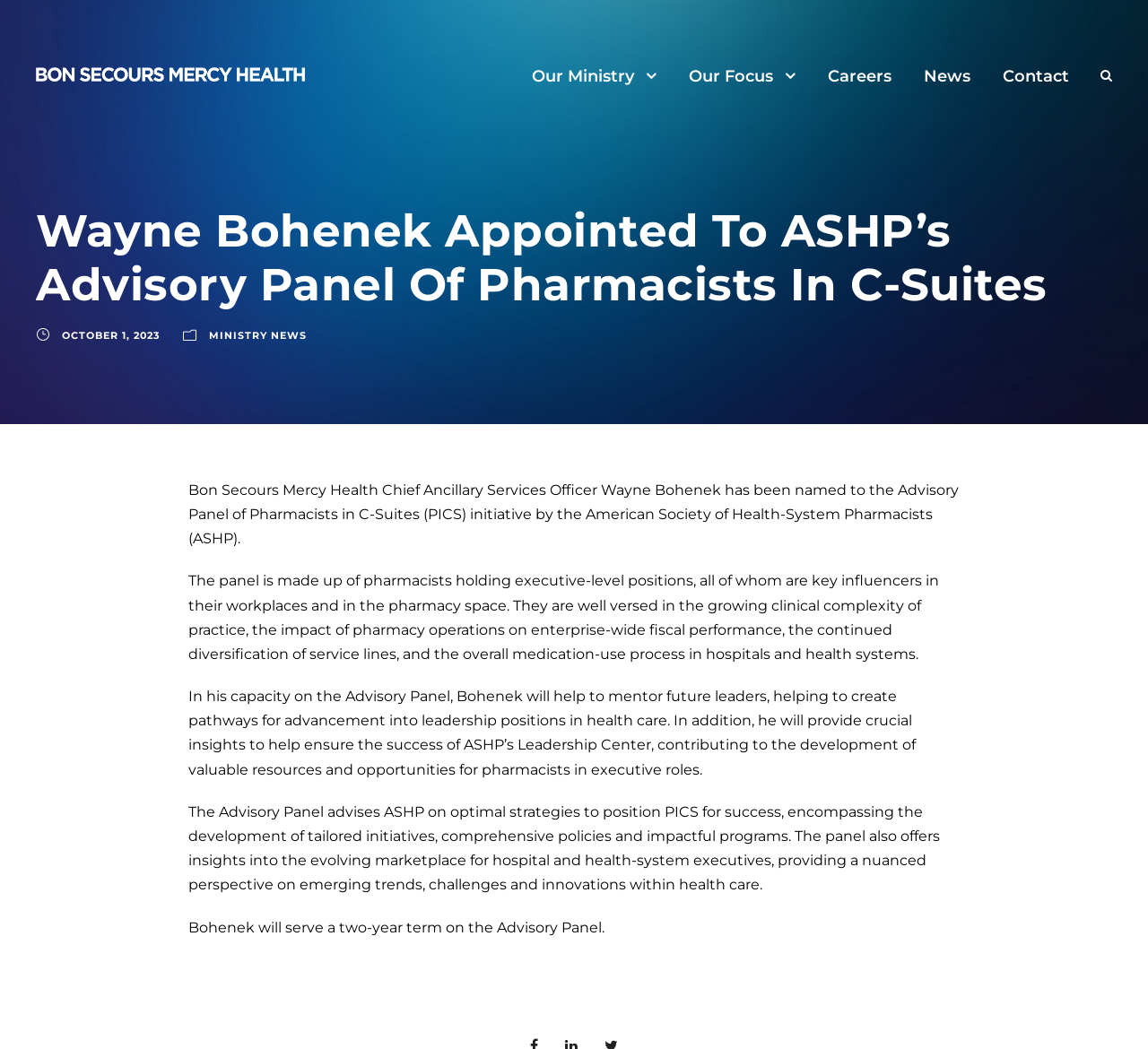Find and specify the bounding box coordinates that correspond to the clickable region for the instruction: "Go to the News page".

[0.805, 0.06, 0.845, 0.115]